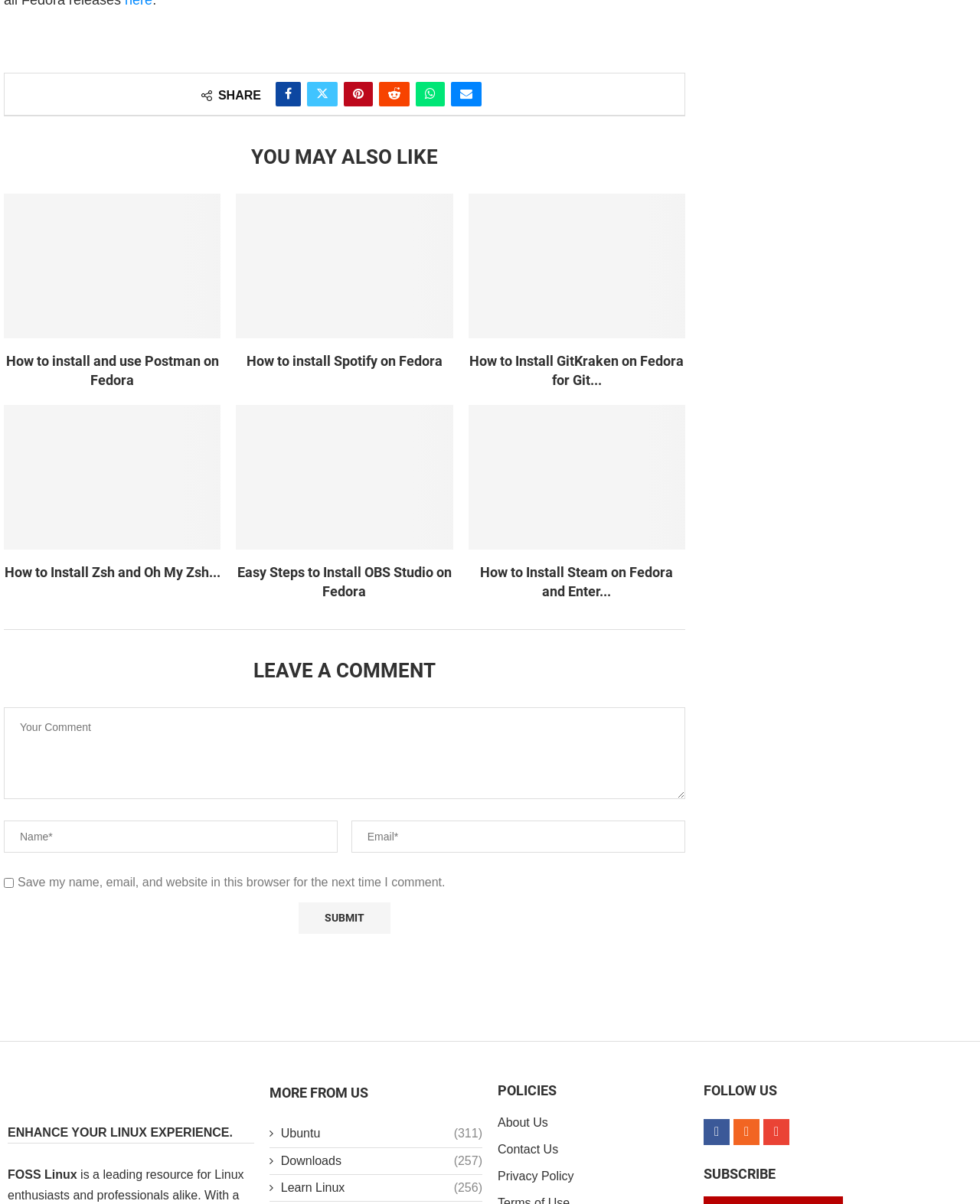What is the purpose of the 'SHARE' button?
Based on the image, please offer an in-depth response to the question.

The 'SHARE' button is located at the top of the webpage, and it provides links to share the content on various social media platforms such as Facebook, Twitter, Pinterest, Reddit, Whatsapp, and Email. This suggests that the purpose of the 'SHARE' button is to allow users to share the content with others.